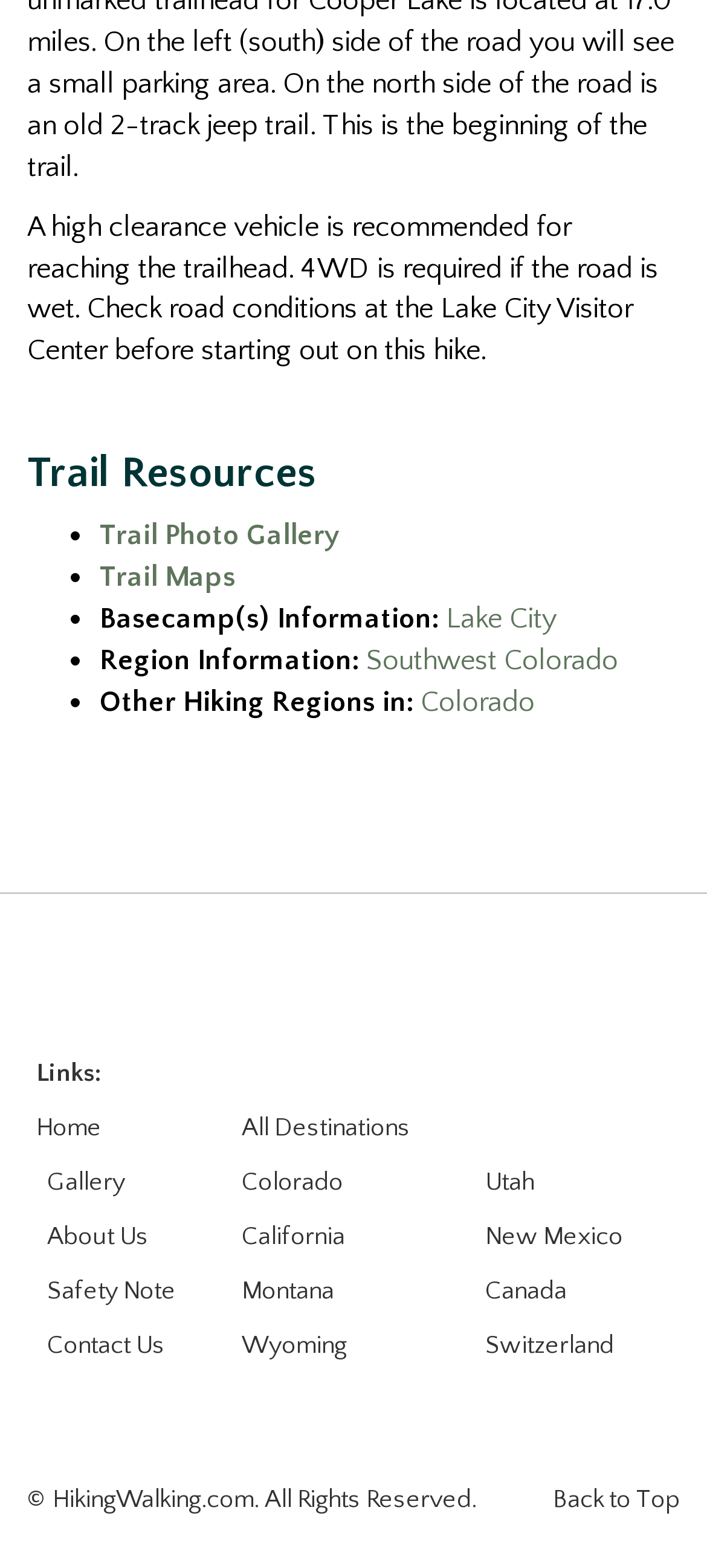Provide a single word or phrase to answer the given question: 
What is the recommended vehicle for reaching the trailhead?

High clearance vehicle